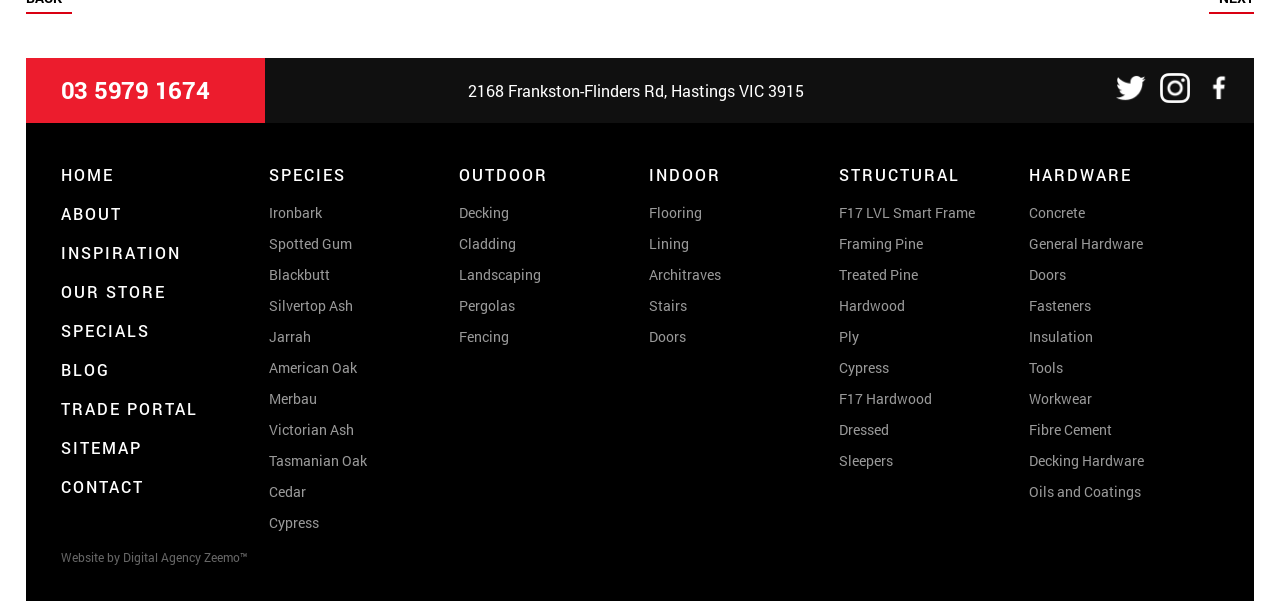Please identify the bounding box coordinates of the element I need to click to follow this instruction: "View the SPECIES page".

[0.21, 0.273, 0.27, 0.307]